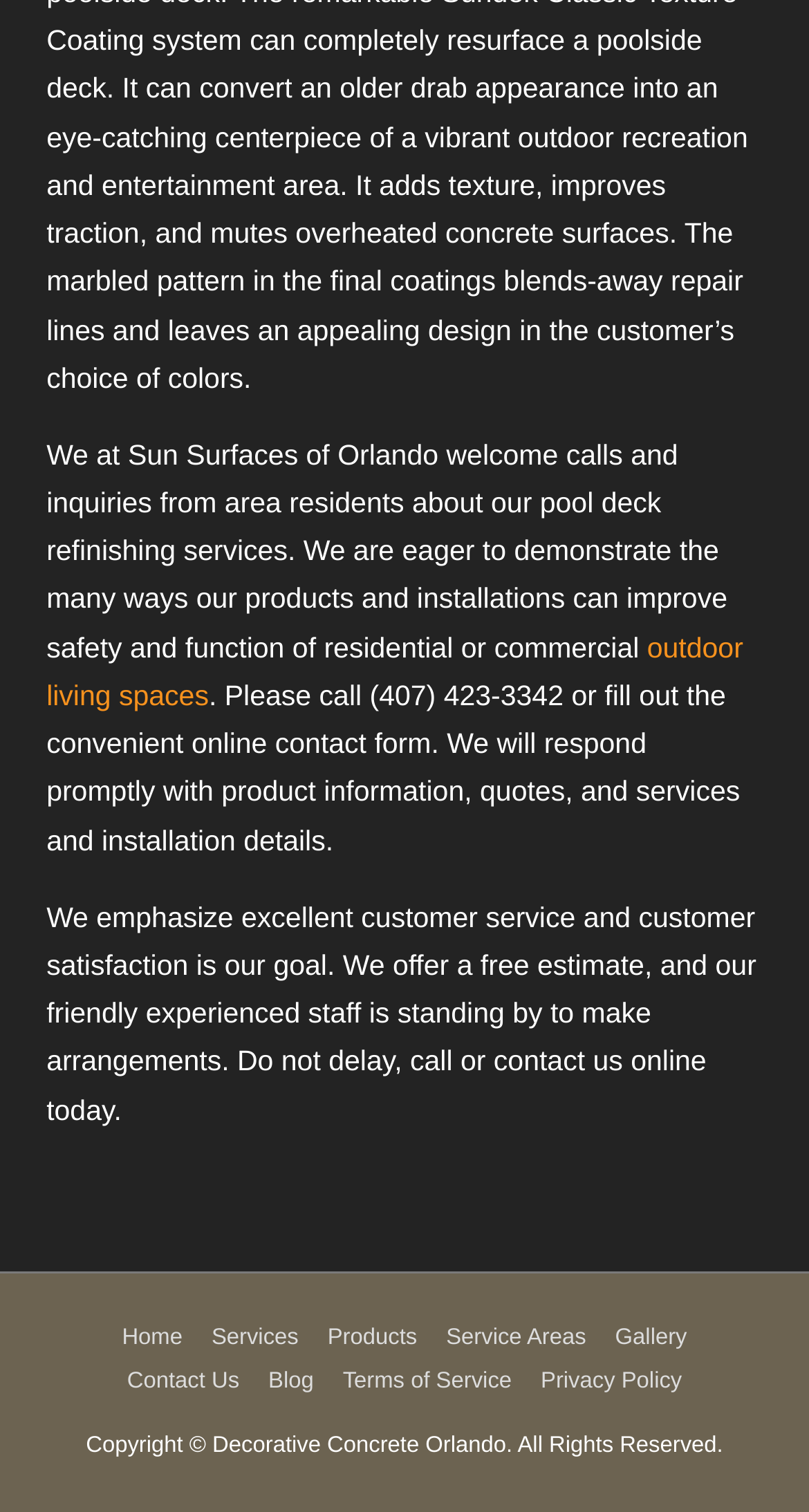Provide the bounding box coordinates of the area you need to click to execute the following instruction: "view Gallery".

[0.746, 0.877, 0.863, 0.894]